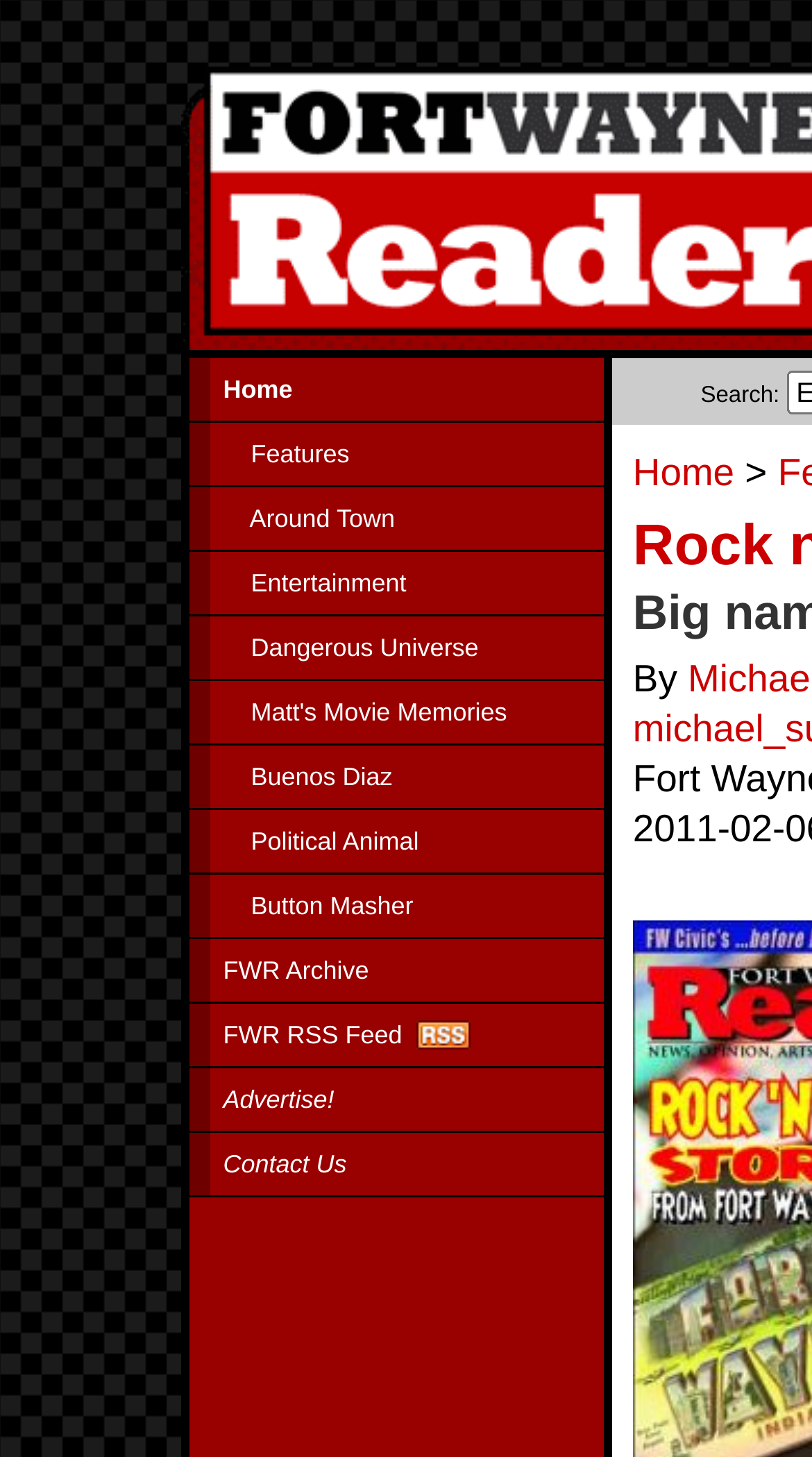How many links are below the top navigation menu?
From the image, respond with a single word or phrase.

2